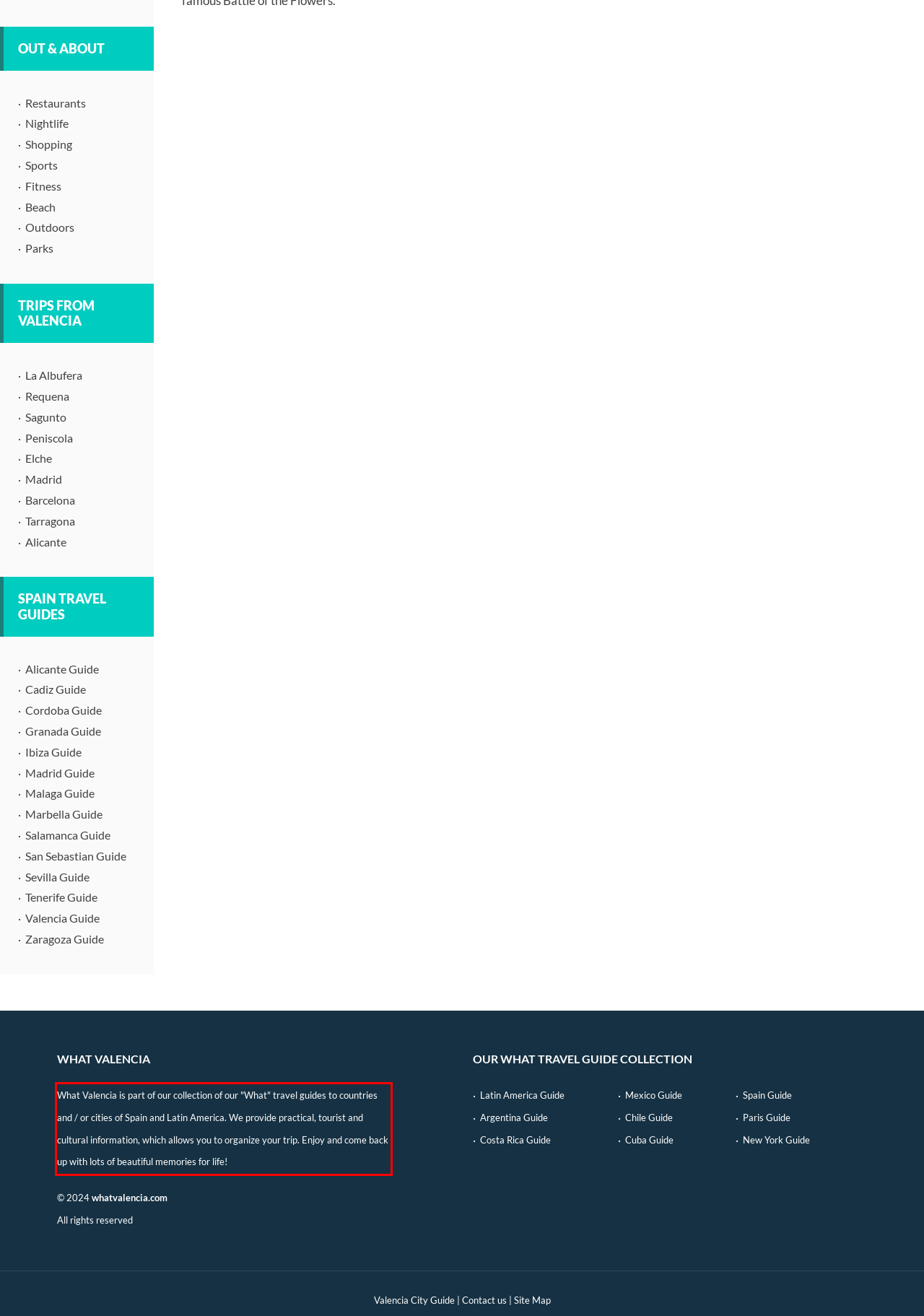Observe the screenshot of the webpage that includes a red rectangle bounding box. Conduct OCR on the content inside this red bounding box and generate the text.

What Valencia is part of our collection of our "What" travel guides to countries and / or cities of Spain and Latin America. We provide practical, tourist and cultural information, which allows you to organize your trip. Enjoy and come back up with lots of beautiful memories for life!